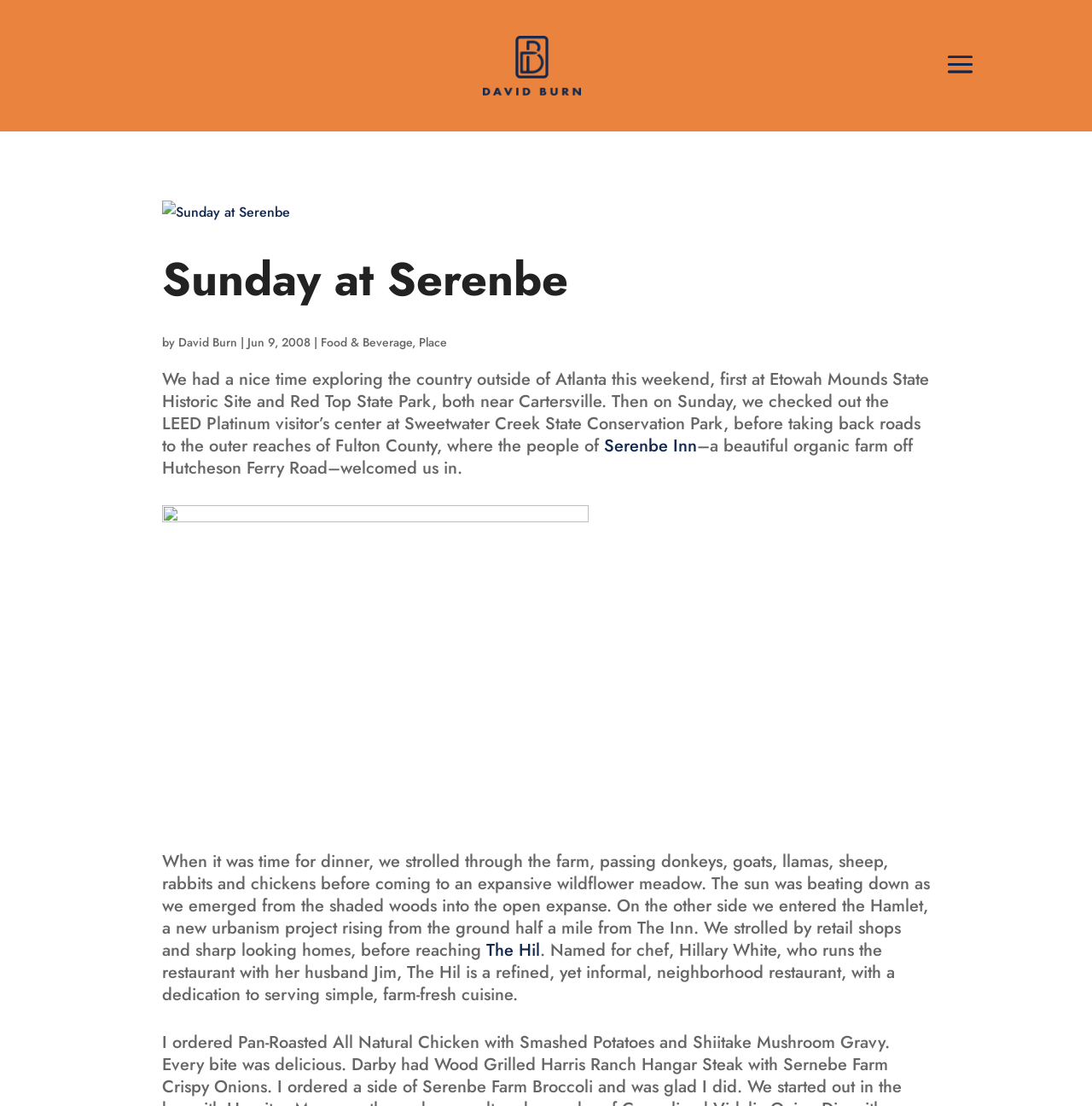What type of cuisine does the restaurant serve?
Please utilize the information in the image to give a detailed response to the question.

The type of cuisine served by the restaurant can be found in the StaticText '...dedication to serving simple, farm-fresh cuisine.' with bounding box coordinates [0.148, 0.848, 0.82, 0.91].